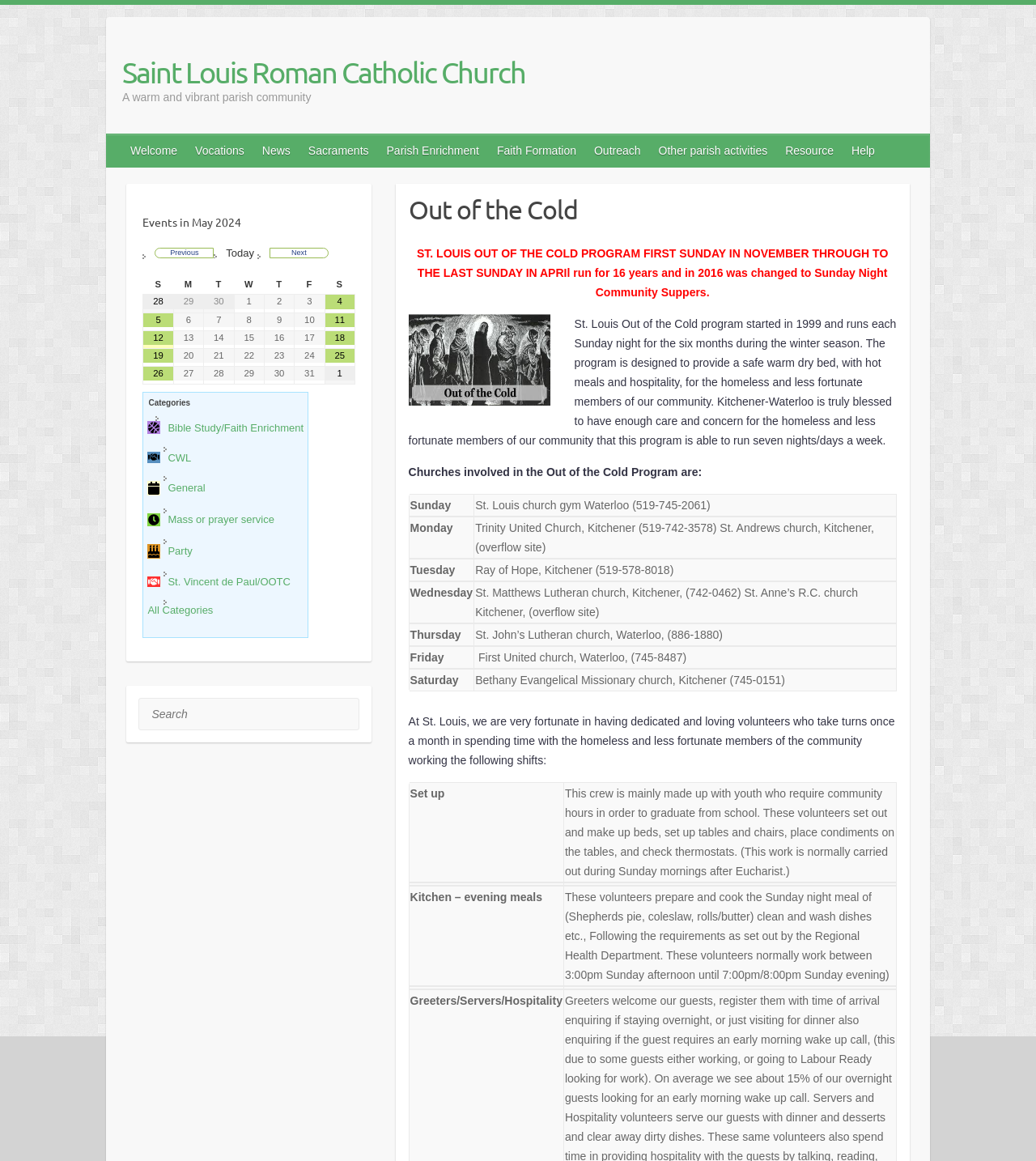How many months does the Out of the Cold program run?
Use the image to give a comprehensive and detailed response to the question.

The duration of the Out of the Cold program can be found in the StaticText element, which states that the program 'runs each Sunday night for the six months during the winter season'.